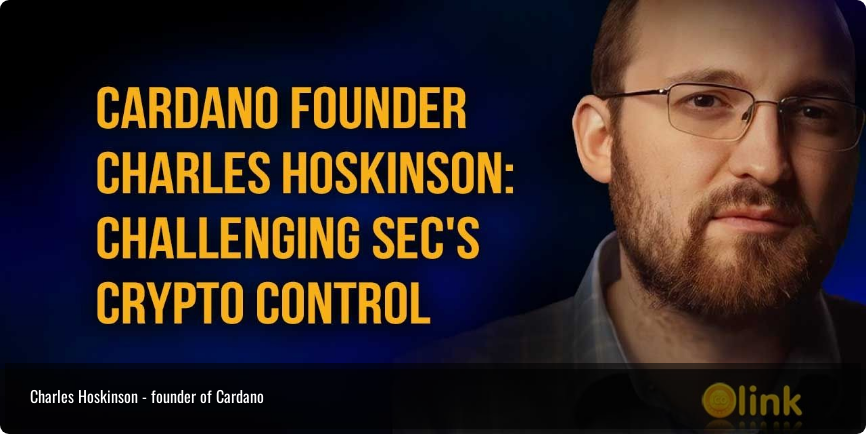What is Charles Hoskinson's role?
Using the information presented in the image, please offer a detailed response to the question.

The caption identifies him as 'Charles Hoskinson - founder of Cardano,' establishing his credentials in the crypto space.